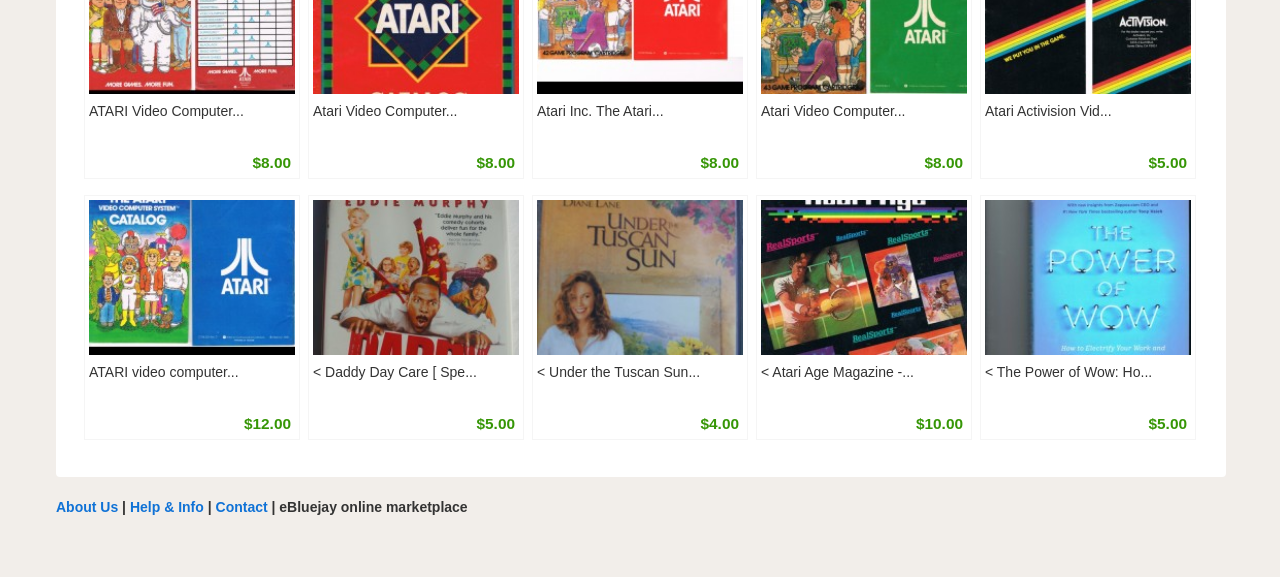Please locate the clickable area by providing the bounding box coordinates to follow this instruction: "View Atari Activision Video Game Cartridge Catalog Spring 1982".

[0.77, 0.017, 0.93, 0.045]